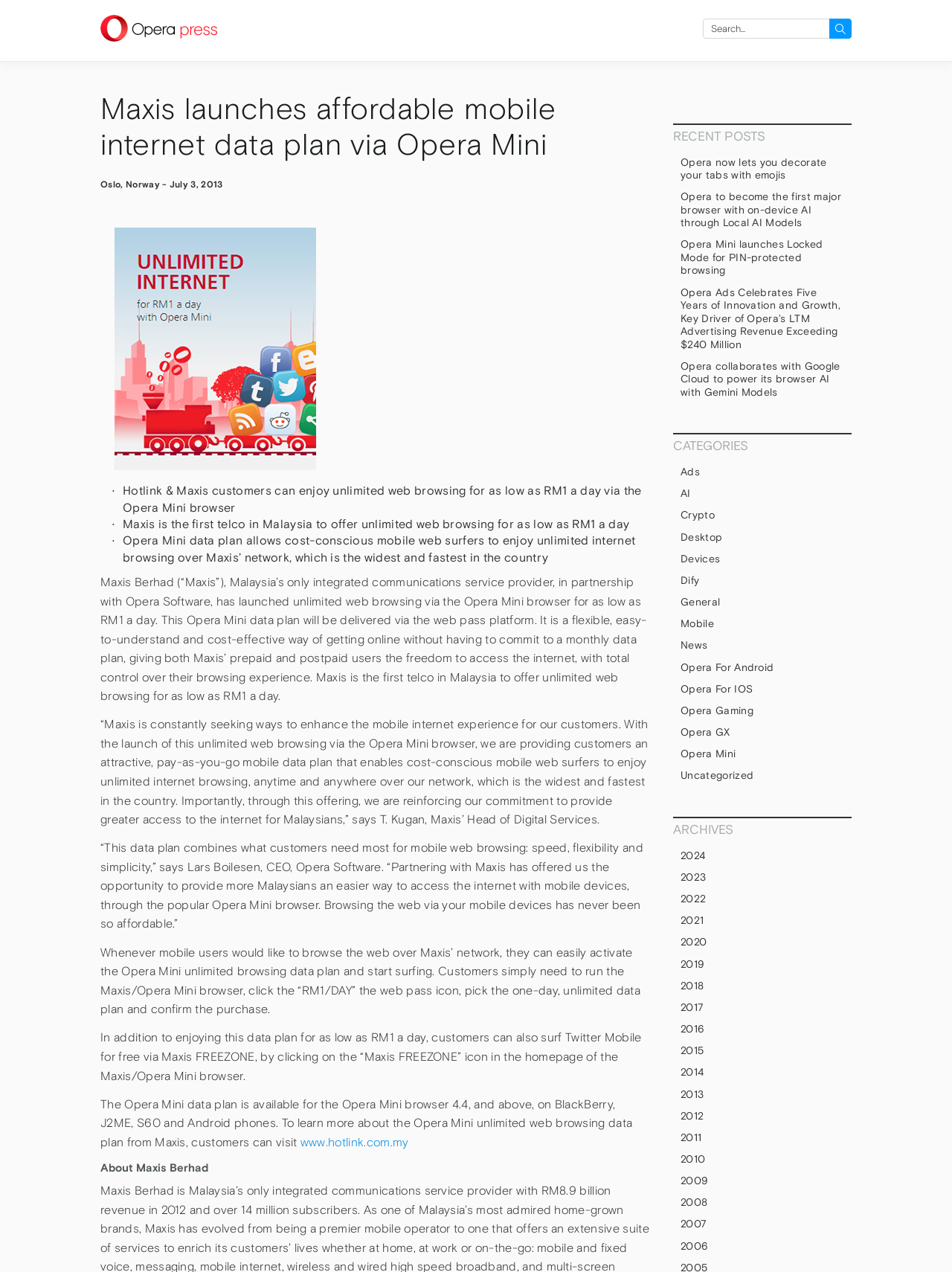What is the name of the browser mentioned in the article?
Carefully examine the image and provide a detailed answer to the question.

The article mentions 'Opera Mini' as the browser that allows Hotlink & Maxis customers to enjoy unlimited web browsing for as low as RM1 a day.